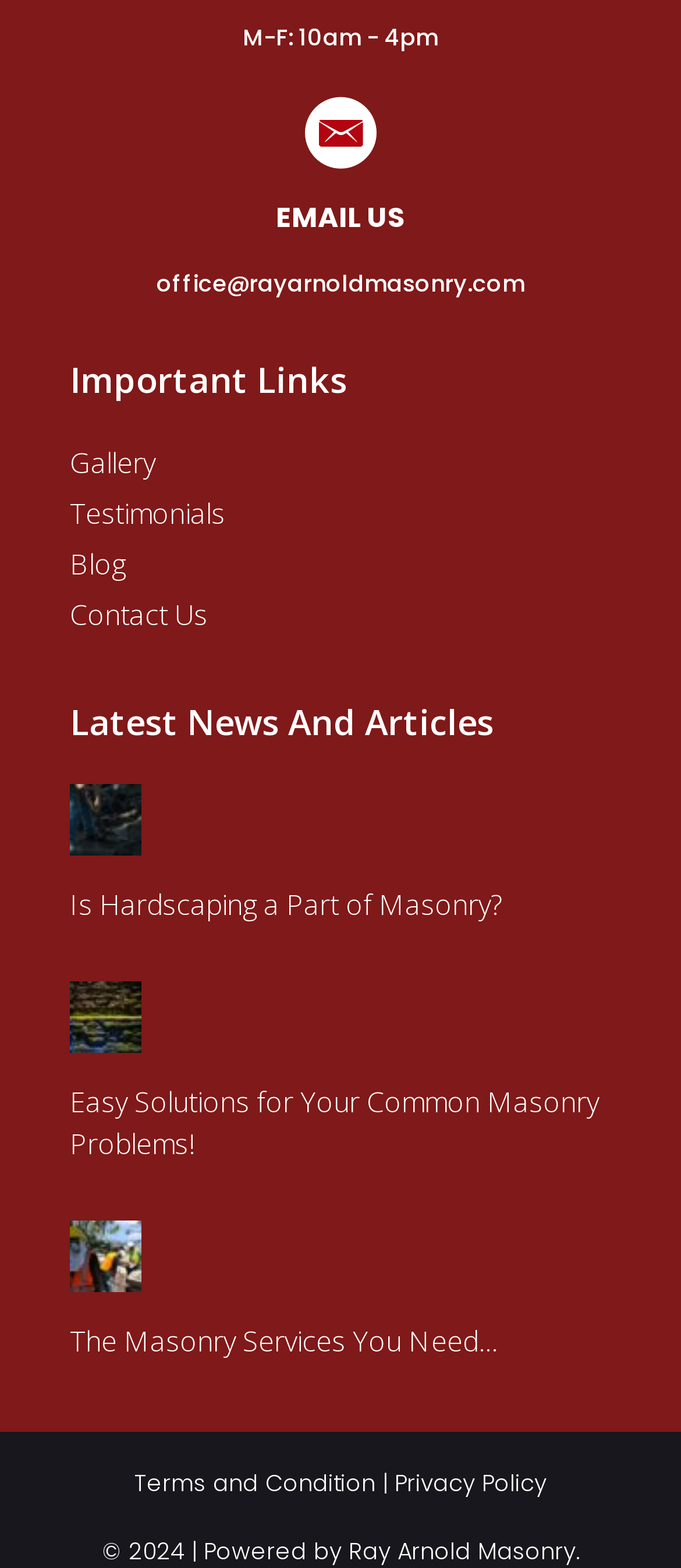Given the element description, predict the bounding box coordinates in the format (top-left x, top-left y, bottom-right x, bottom-right y). Make sure all values are between 0 and 1. Here is the element description: title="The Masonry Services You Need…"

[0.103, 0.798, 0.208, 0.823]